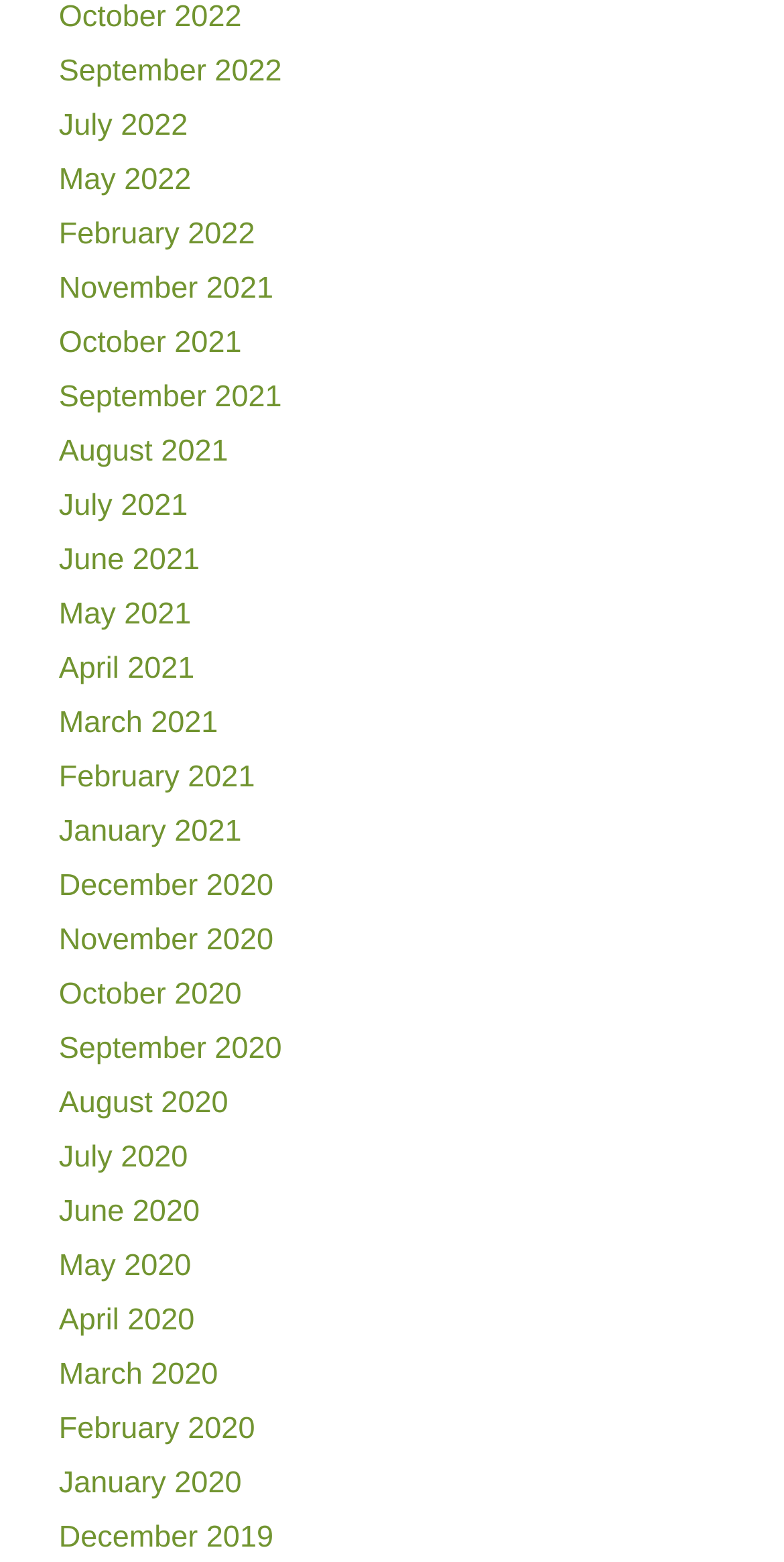What is the latest month listed?
Deliver a detailed and extensive answer to the question.

I looked at the list of links and found that the first link is 'October 2022', which means it is the latest month listed.